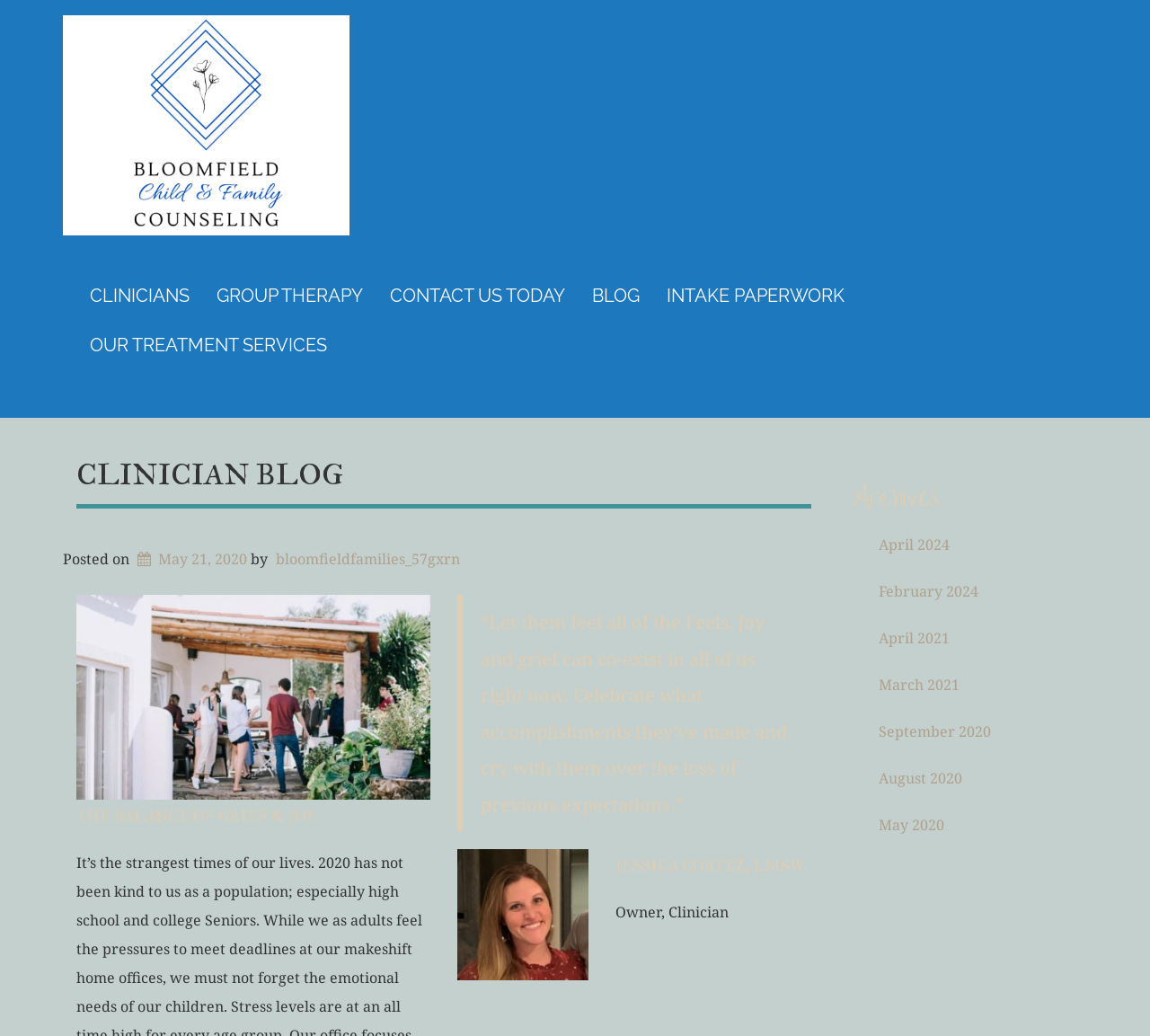Pinpoint the bounding box coordinates for the area that should be clicked to perform the following instruction: "View the archives for May 2020".

[0.752, 0.773, 0.945, 0.818]